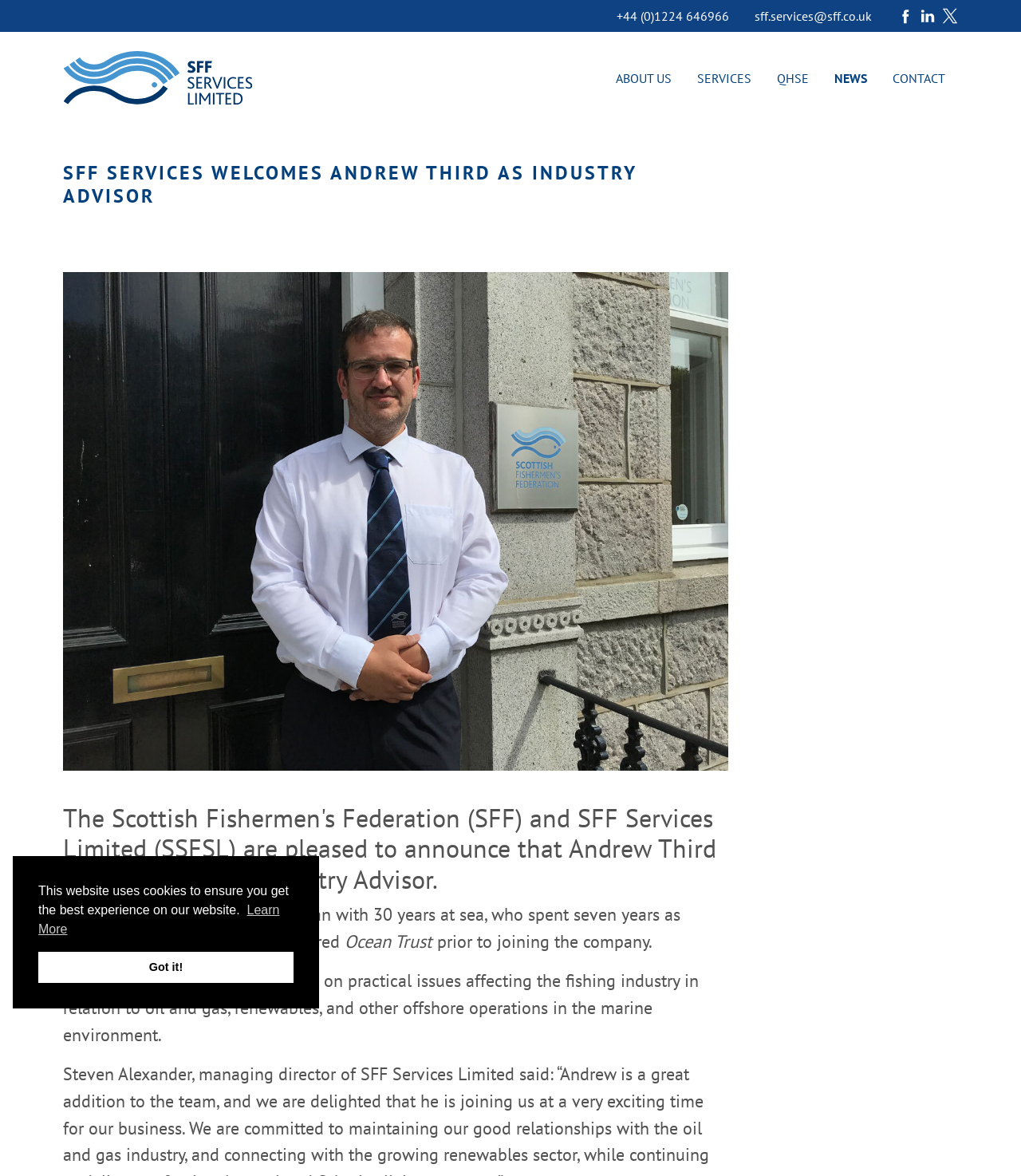Please answer the following question using a single word or phrase: What is the phone number provided on the webpage?

+44 (0)1224 646966